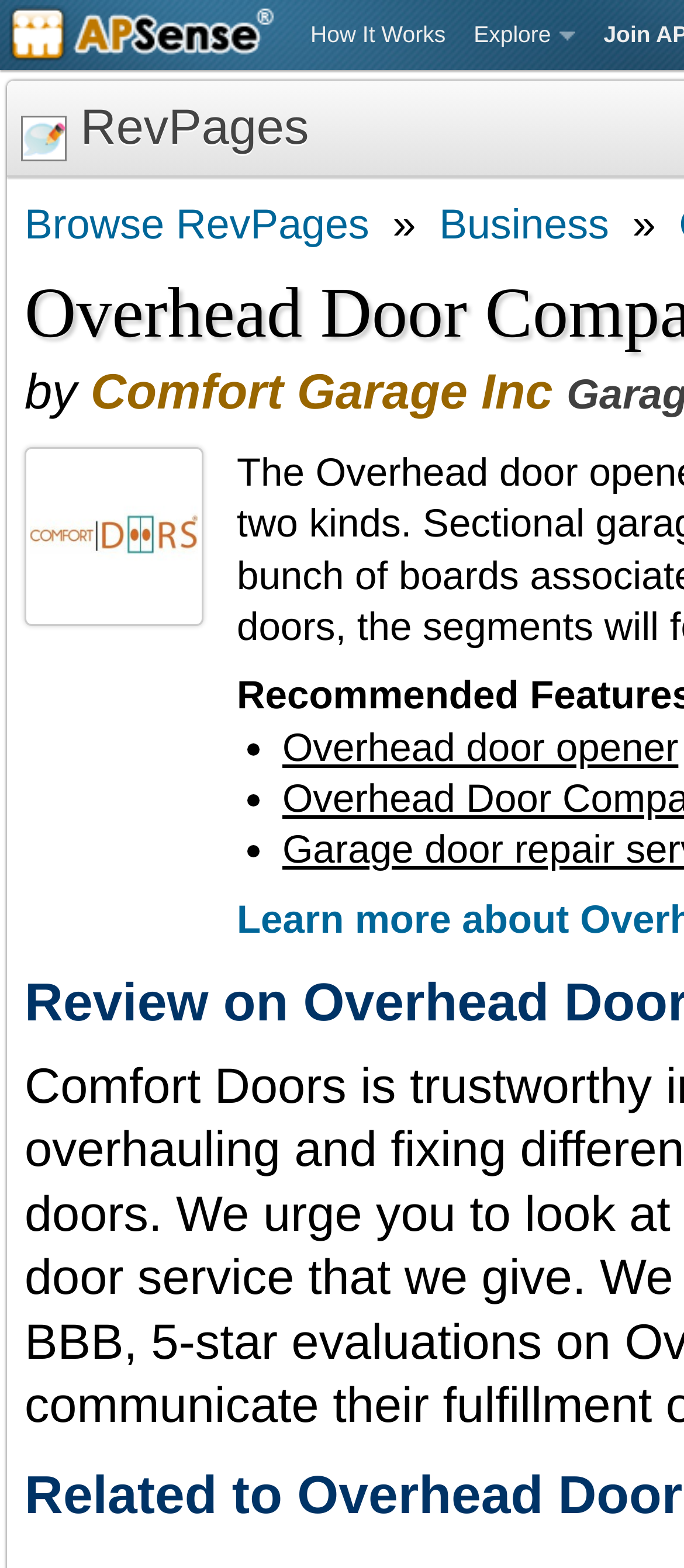Describe all significant elements and features of the webpage.

The webpage is about the Overhead Door Company Review by Comfort Garage Inc. At the top left, there is a link to "APSense Business Social Networking" accompanied by a small image. To the right of this link, there are two more links, "How It Works" and "Explore", positioned horizontally.

Below these links, there is a section with several links and images. On the left, there is a link with no text, accompanied by a small image. To the right of this, there is a link to "Browse RevPages", followed by a static text "»" and then a link to "Business". Above these links, there is a static text "by" and a link to "Comfort Garage Inc", accompanied by a small image.

Further down, there is a list of items, marked with bullet points. The first item in the list is "Overhead door opener", which is described as being accessible in two kinds, with sectional garage doors including a bunch of boards associated with clasp, and when opened, the segments will fold up.